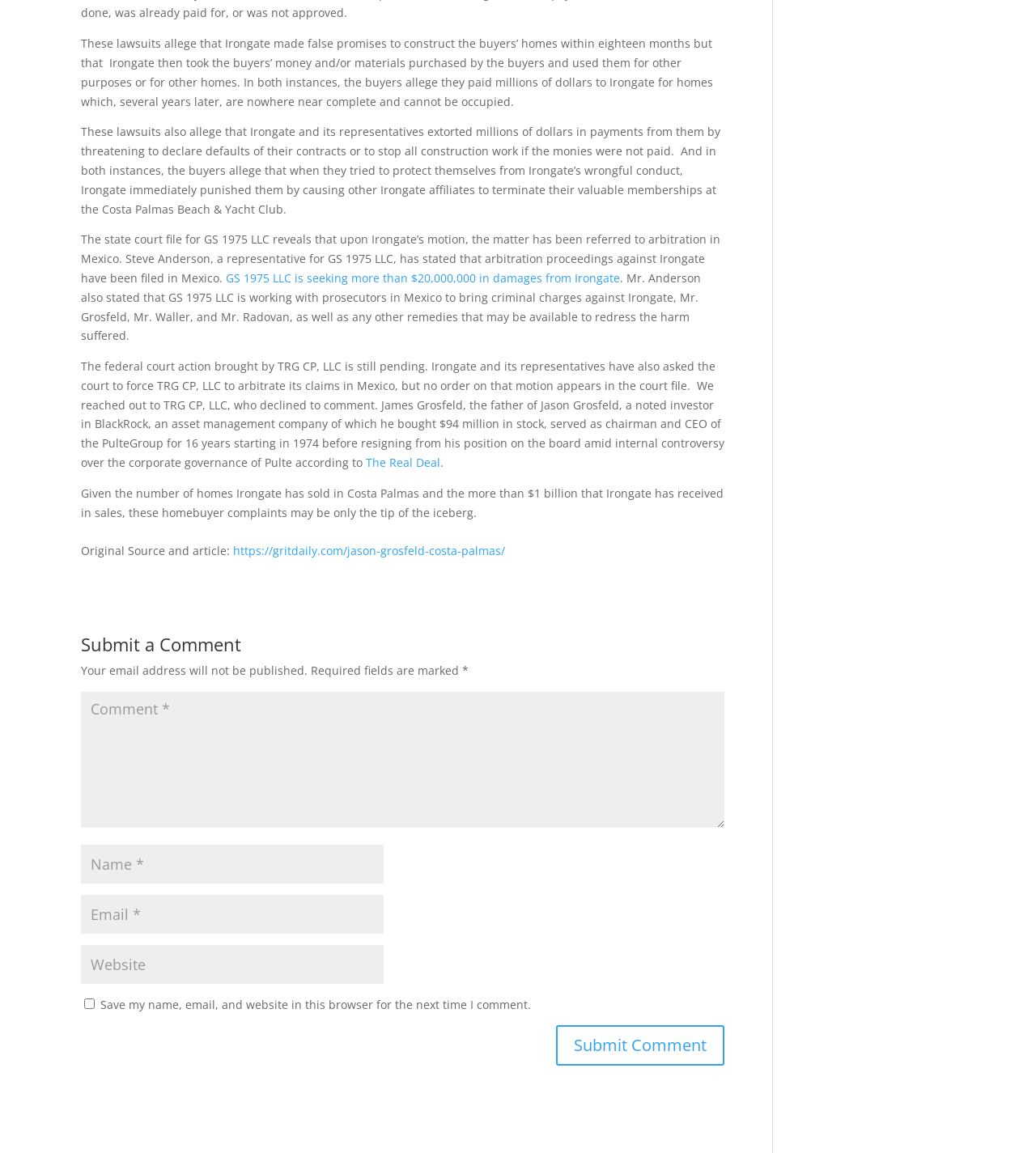Locate the bounding box of the user interface element based on this description: "name="submit" value="Submit Comment"".

[0.537, 0.889, 0.699, 0.925]